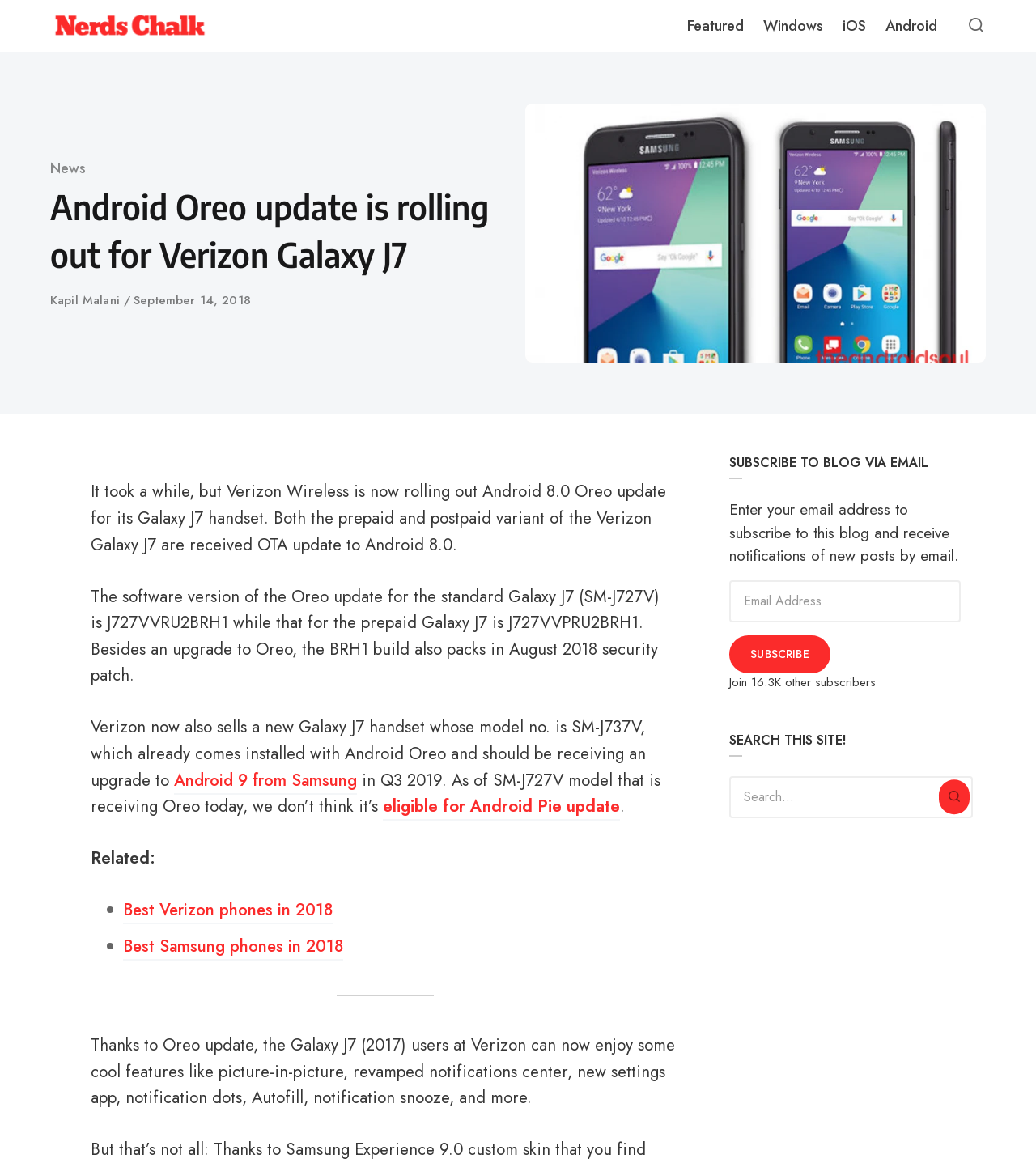Using the webpage screenshot and the element description parent_node: Featured, determine the bounding box coordinates. Specify the coordinates in the format (top-left x, top-left y, bottom-right x, bottom-right y) with values ranging from 0 to 1.

[0.048, 0.0, 0.205, 0.045]